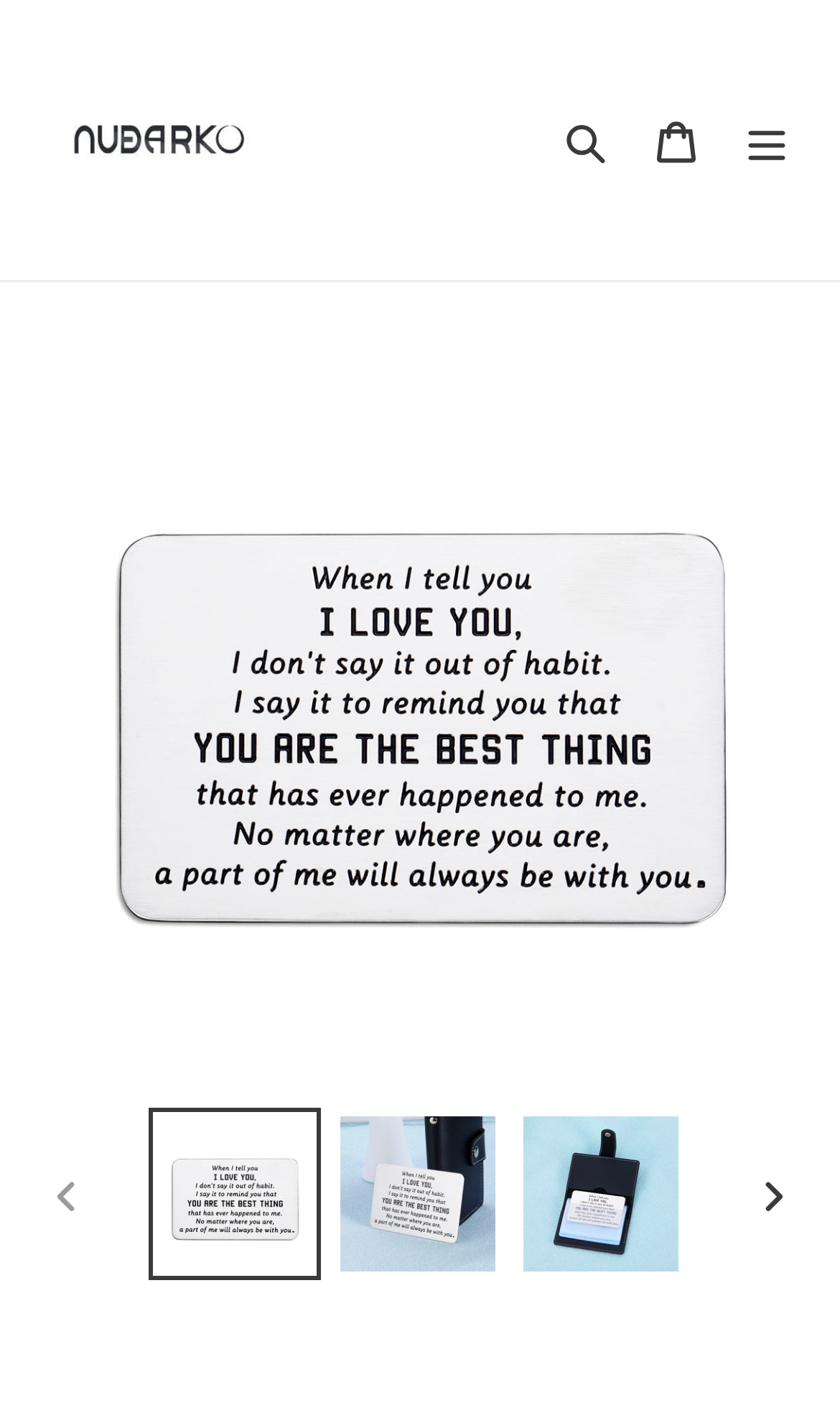Pinpoint the bounding box coordinates of the element you need to click to execute the following instruction: "Click the NUBARKO logo". The bounding box should be represented by four float numbers between 0 and 1, in the format [left, top, right, bottom].

[0.056, 0.023, 0.313, 0.176]